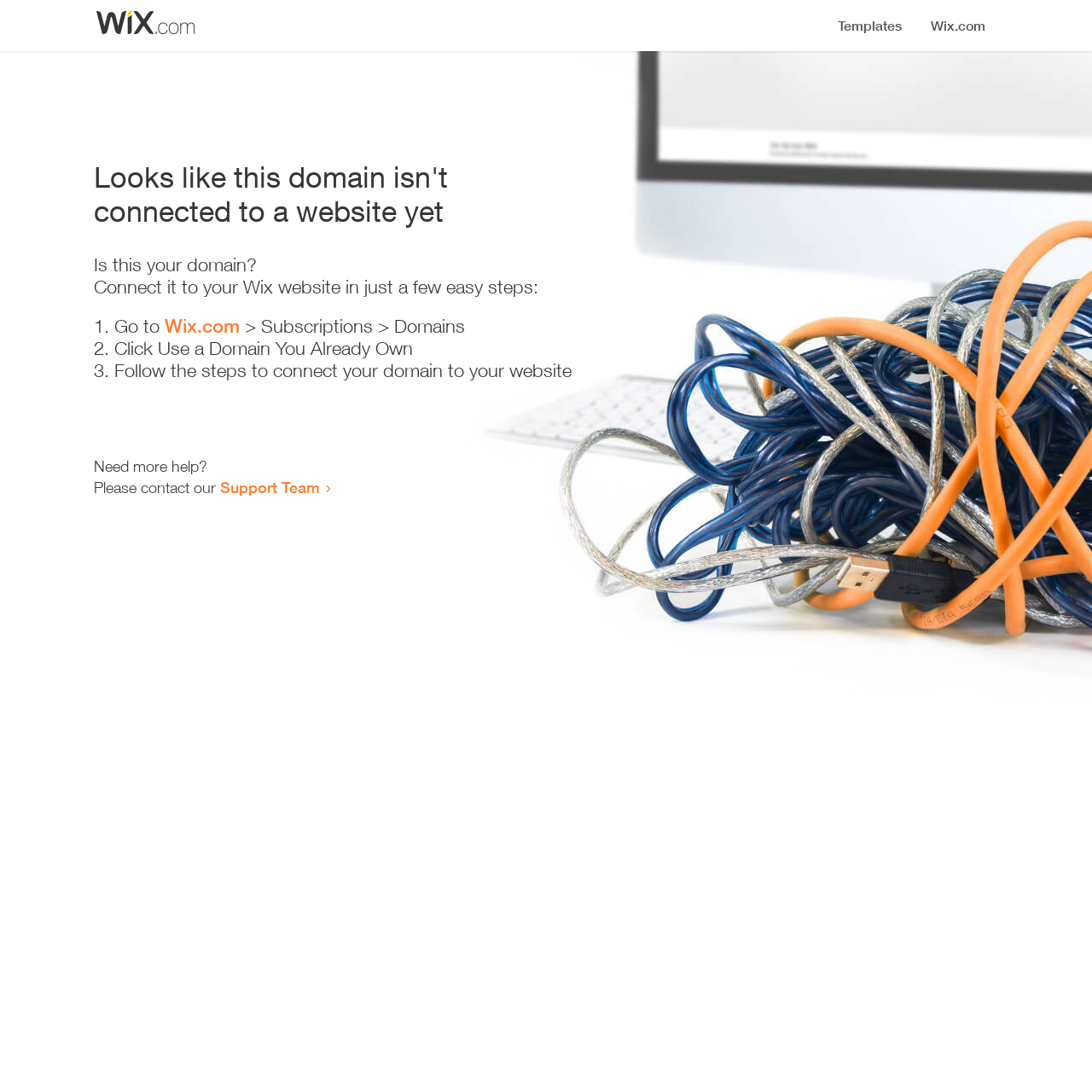For the element described, predict the bounding box coordinates as (top-left x, top-left y, bottom-right x, bottom-right y). All values should be between 0 and 1. Element description: Support Team

[0.202, 0.438, 0.293, 0.455]